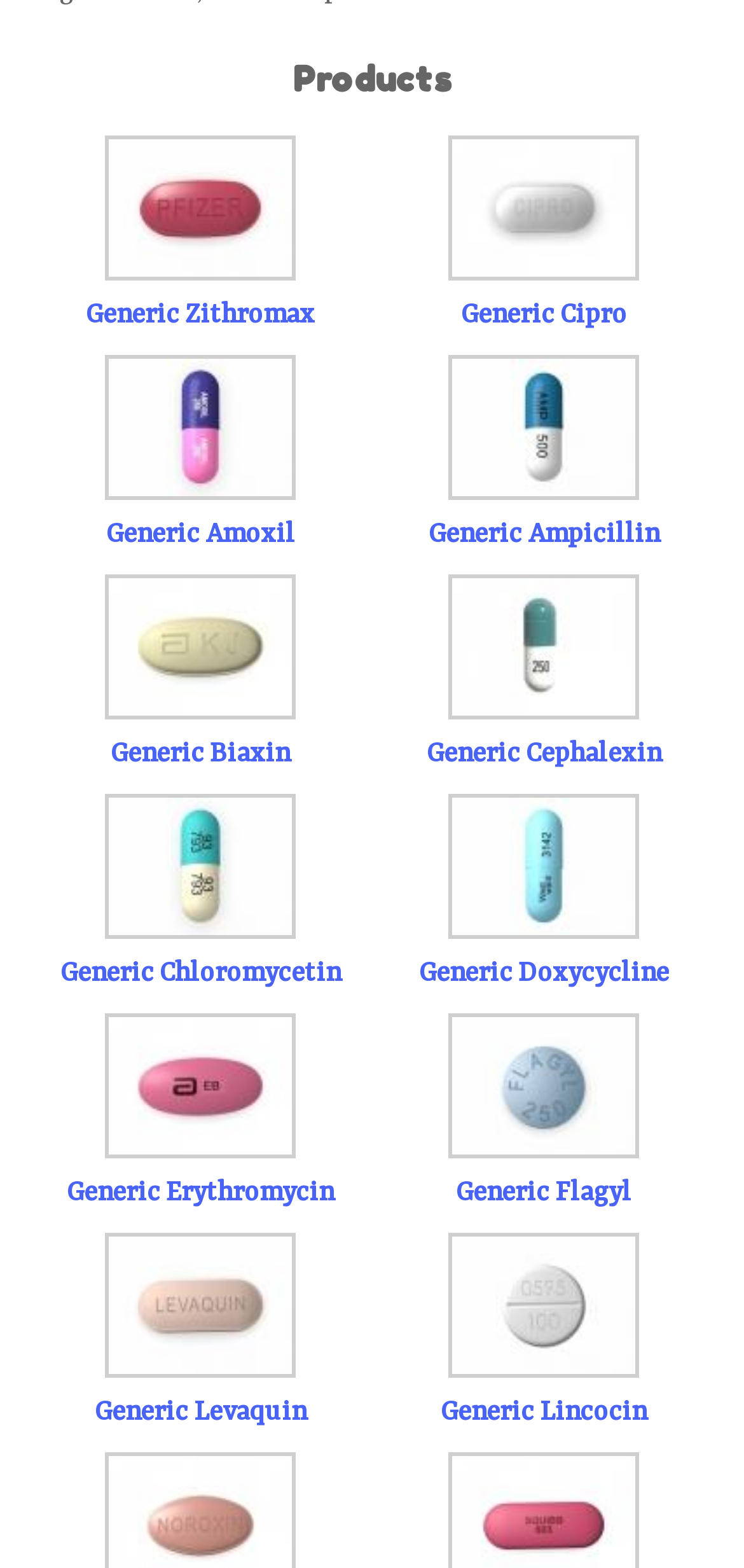Is there a product listed with the name 'Generic Chloromycetin'?
Provide an in-depth and detailed explanation in response to the question.

I searched the webpage and found a description list with an image described as 'Generic Chloromycetin' and a link to the same name. Therefore, the answer is yes, there is a product listed with the name 'Generic Chloromycetin'.